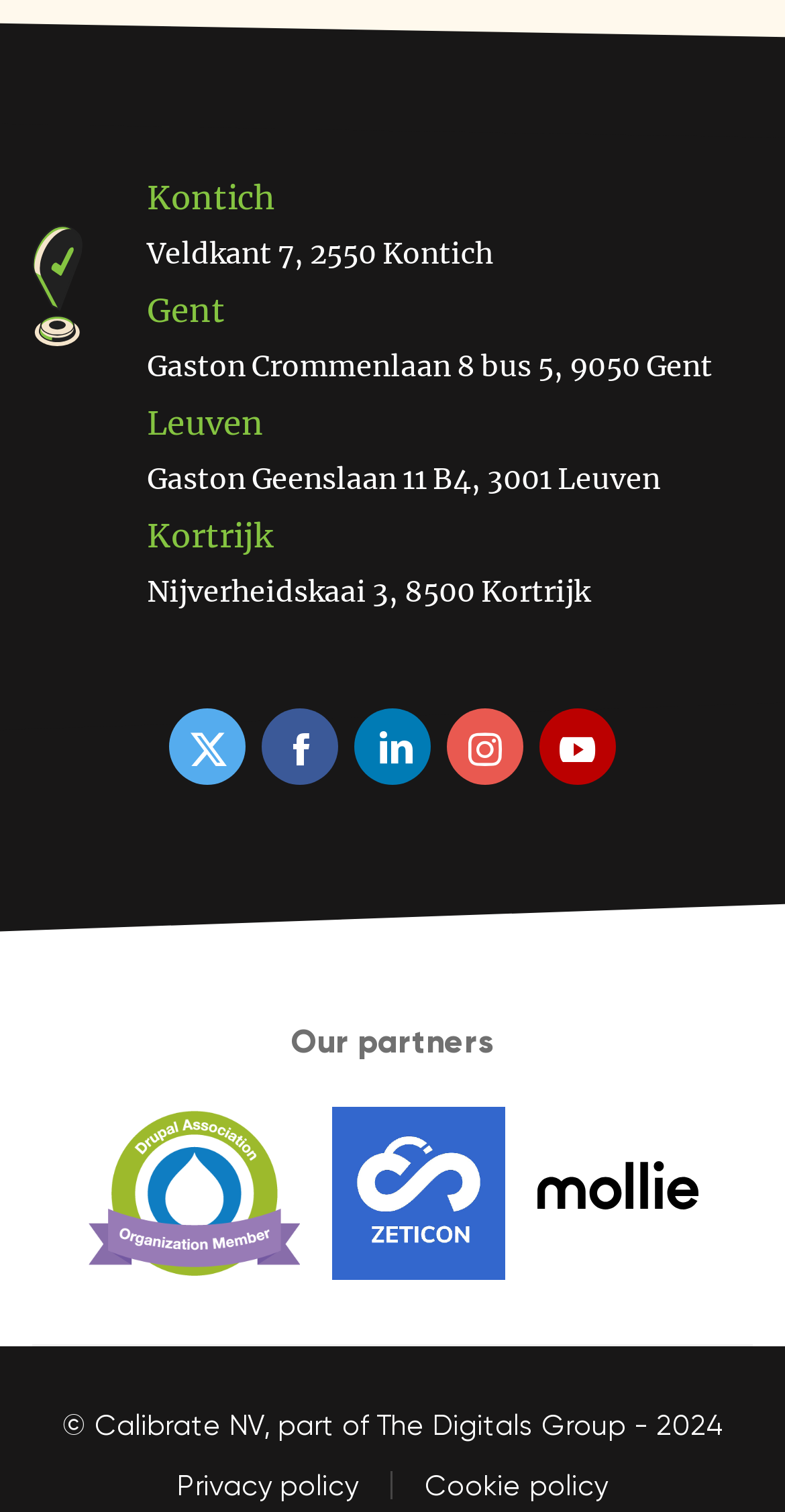Find the UI element described as: "Cookie policy" and predict its bounding box coordinates. Ensure the coordinates are four float numbers between 0 and 1, [left, top, right, bottom].

[0.541, 0.973, 0.774, 0.992]